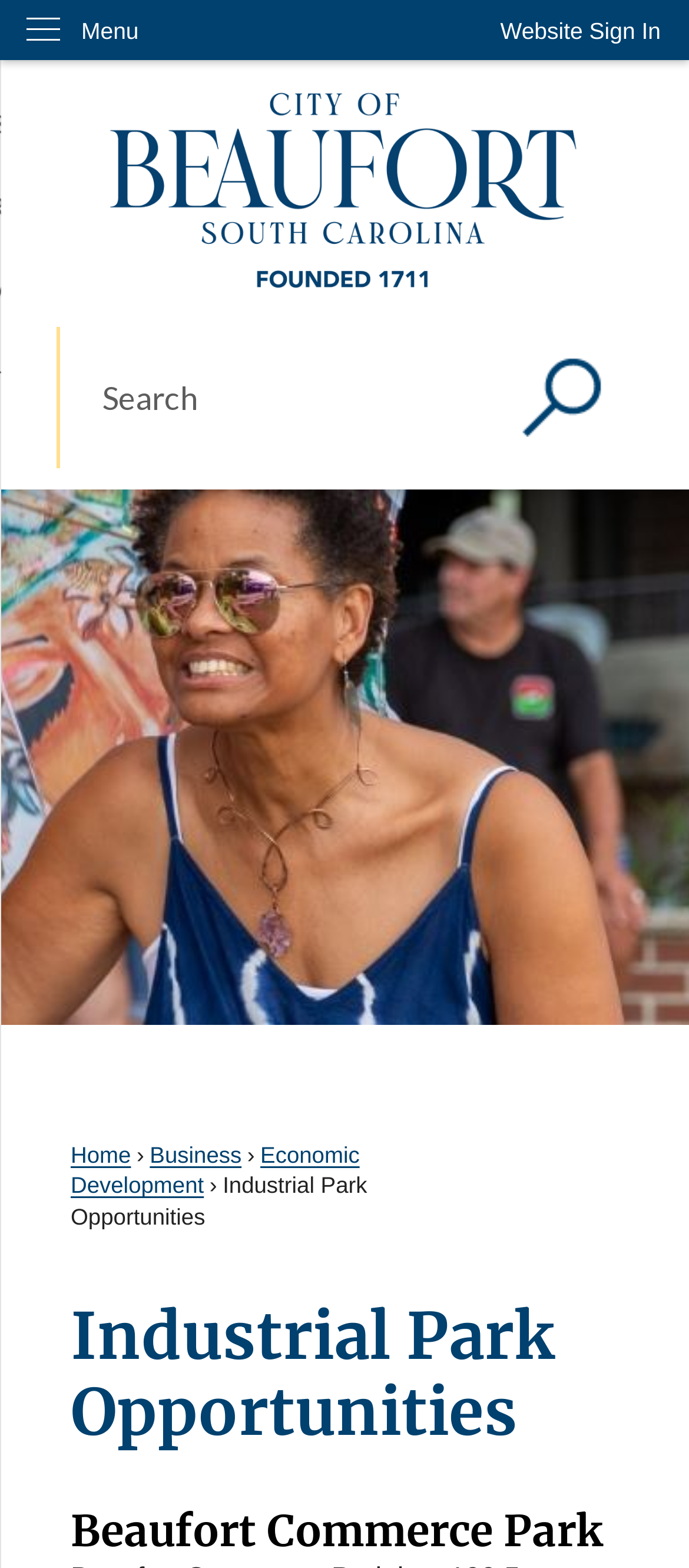What type of businesses are likely to be found in Beaufort Industrial Village?
Please respond to the question with a detailed and informative answer.

The webpage describes both Beaufort Commerce Park and Beaufort Industrial Village as offering opportunities for light and small manufacturing and distribution. This suggests that businesses in the Industrial Village are likely to be involved in similar activities, such as manufacturing and distributing products.